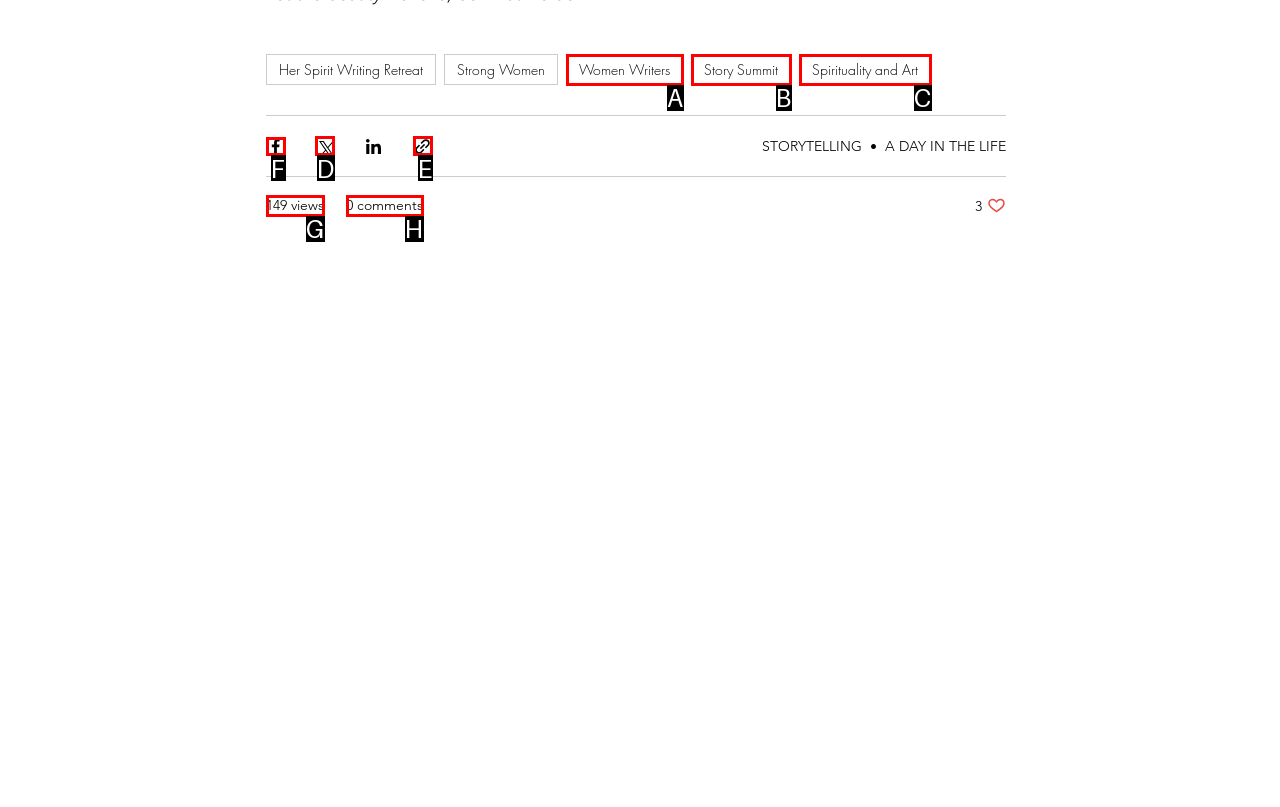Select the correct option from the given choices to perform this task: Get help from the training and support team. Provide the letter of that option.

None